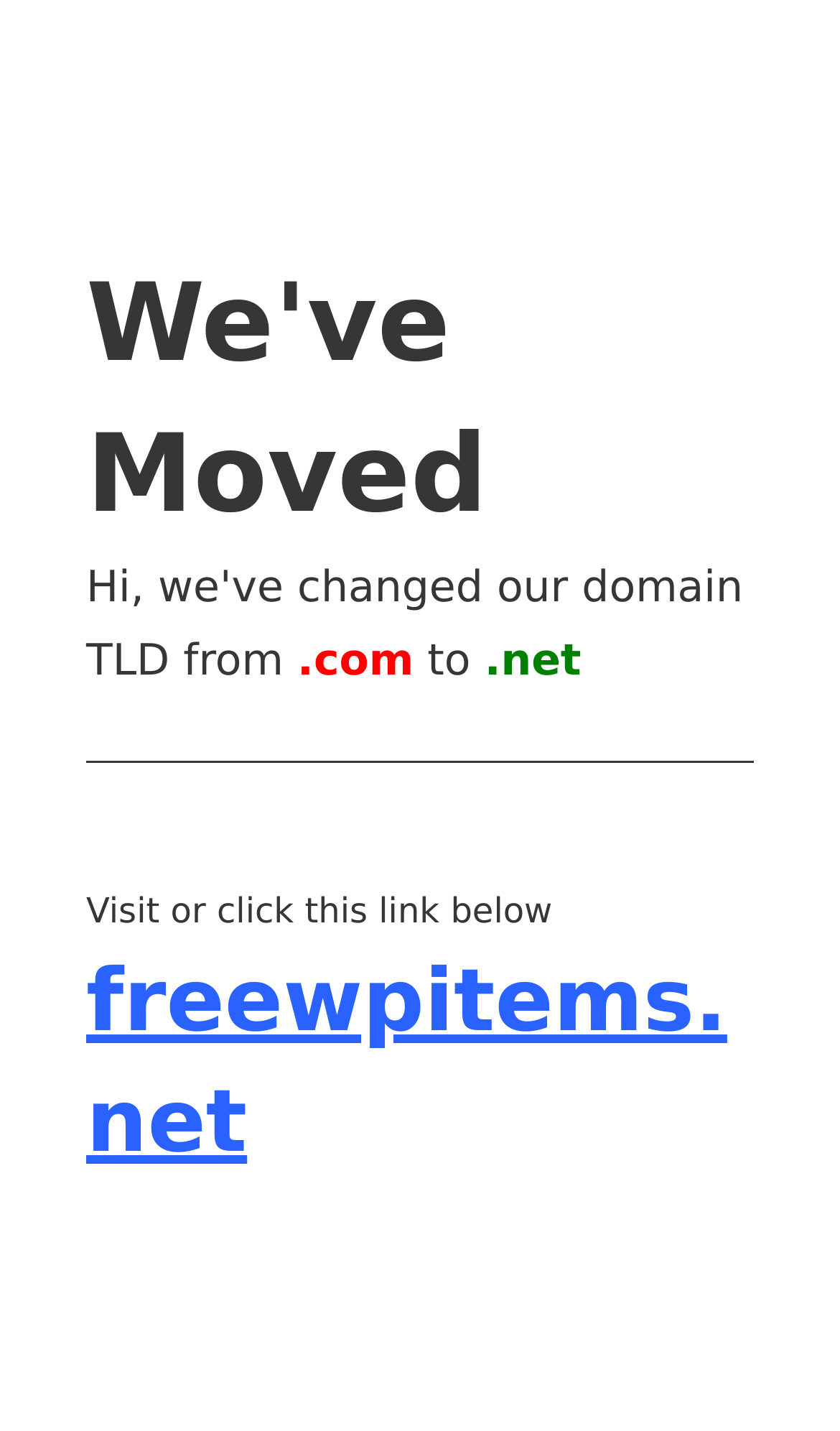Give a one-word or one-phrase response to the question:
What action is recommended to users?

Visit the new site